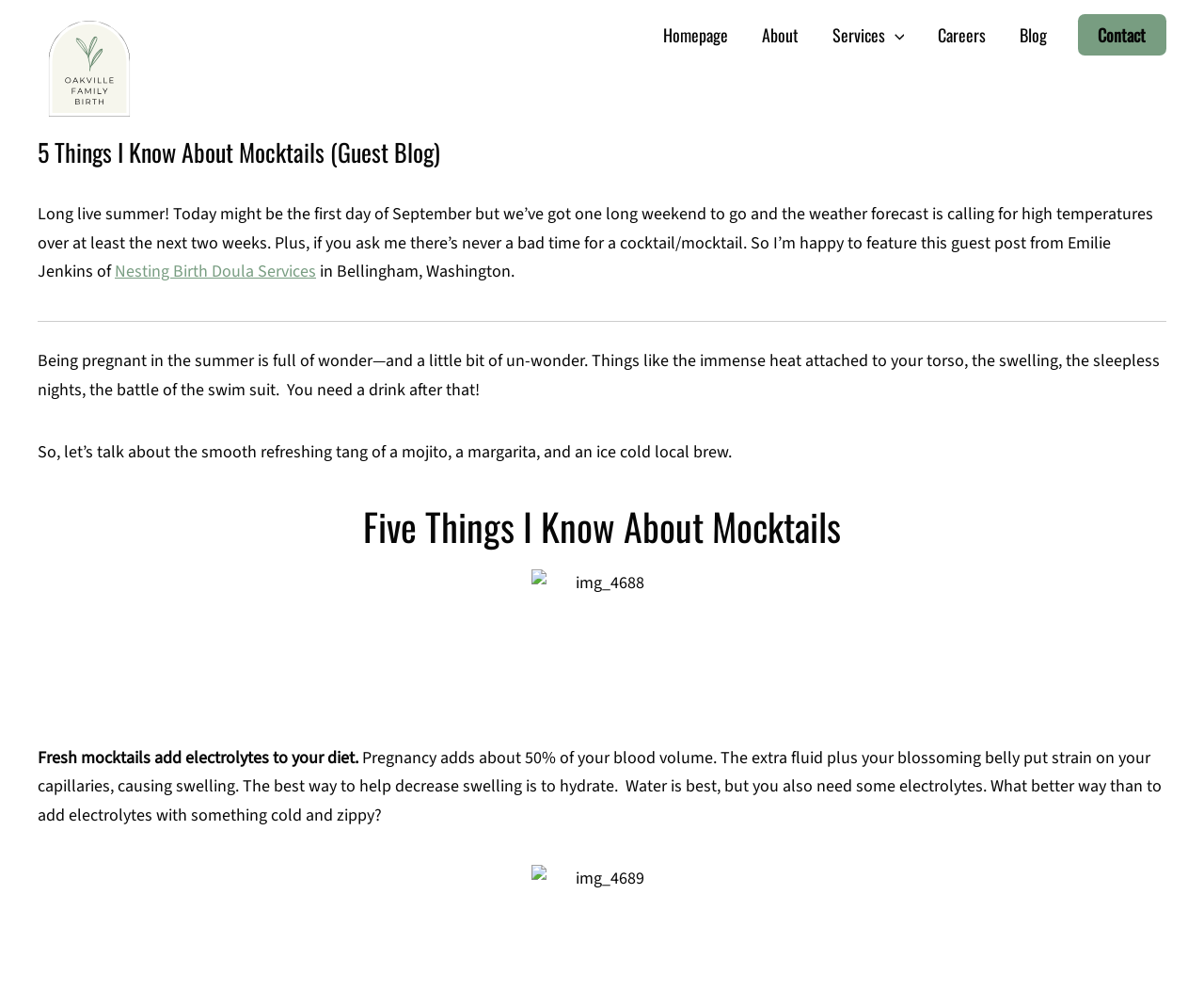Write an exhaustive caption that covers the webpage's main aspects.

The webpage is about a guest blog post on Oakville Family Birth, titled "5 Things I Know About Mocktails". At the top left corner, there is a logo of Oakville Family Birth (OFB Logo). Below the logo, there is a navigation menu with links to the homepage, about, services, careers, blog, and contact pages. The services link has a menu toggle icon.

The main content of the page starts with a header that displays the title of the blog post. Below the header, there is a paragraph of text that introduces the topic of mocktails and the guest blogger, Emilie Jenkins of Nesting Birth Doula Services in Bellingham, Washington.

The page then features a separator line, followed by another paragraph of text that discusses the challenges of being pregnant in the summer and the need for a refreshing drink. Below this text, there is a heading that reads "Five Things I Know About Mocktails". 

To the right of the heading, there is an image (img_4688). Below the image, there is a section of text that discusses the benefits of fresh mocktails, including adding electrolytes to one's diet. This section is accompanied by a smaller block of text that explains how pregnancy affects blood volume and the importance of hydration.